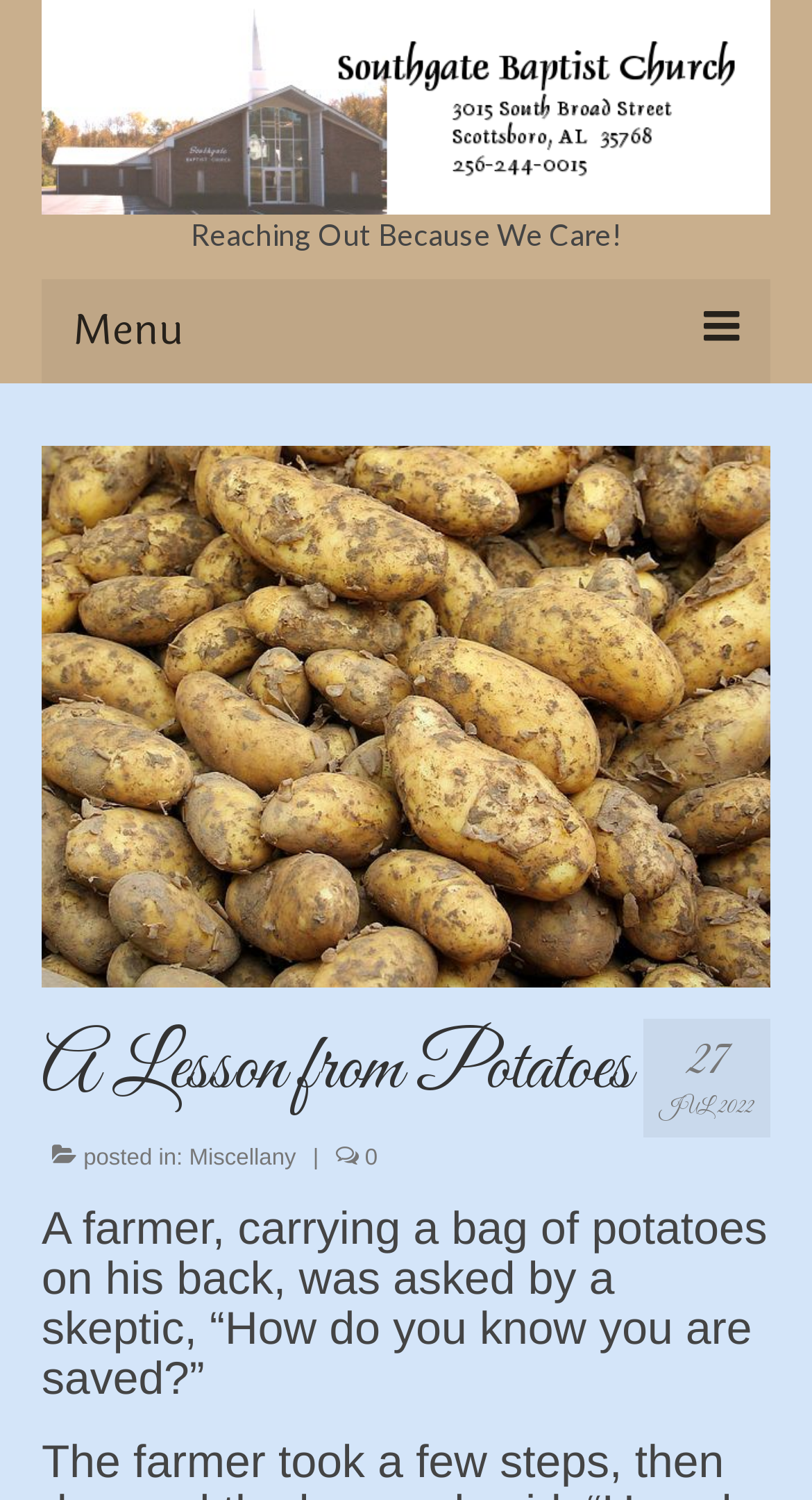What is the date of the sermon?
Look at the image and answer the question using a single word or phrase.

27 JUL 2022